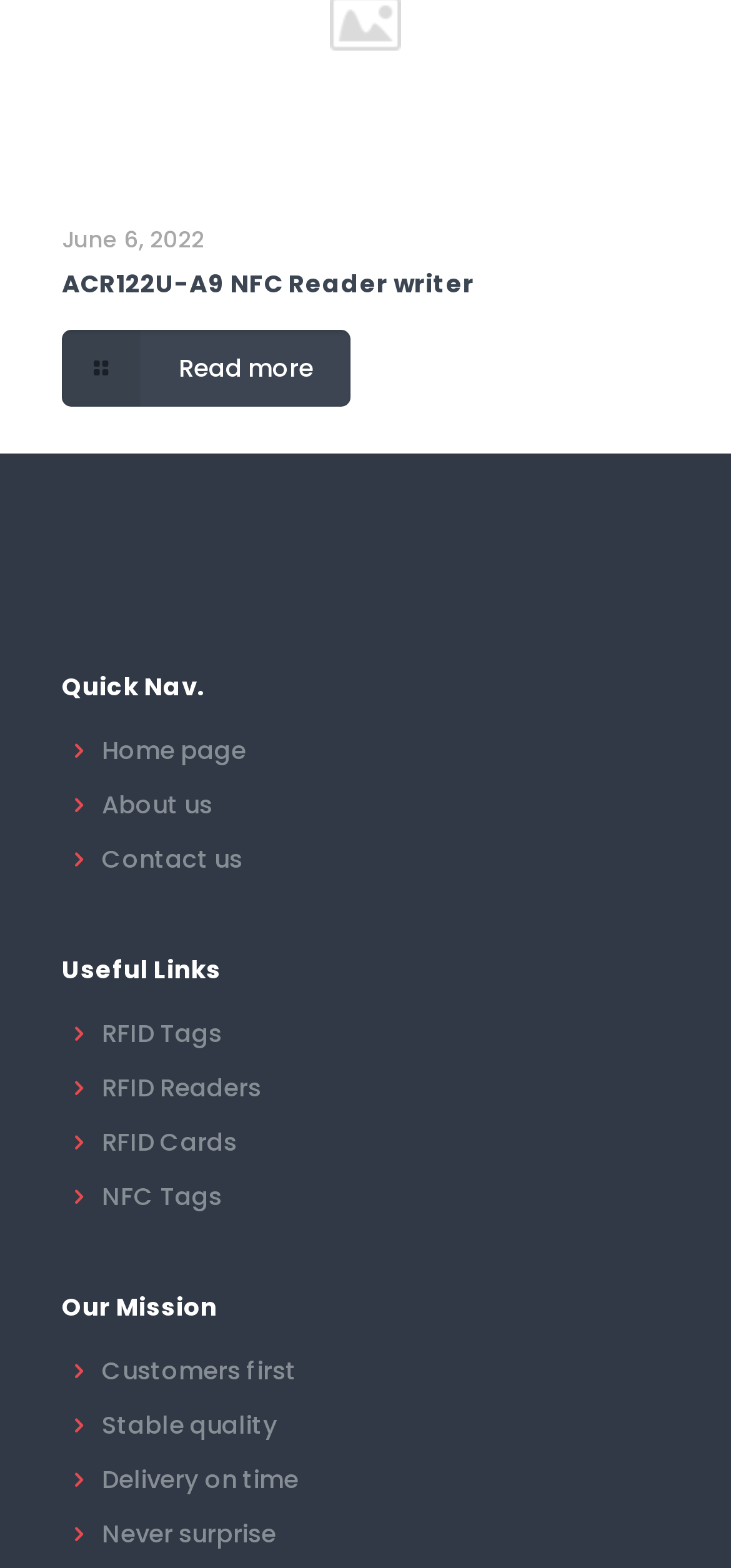Please identify the bounding box coordinates of the region to click in order to complete the given instruction: "Check Customers first". The coordinates should be four float numbers between 0 and 1, i.e., [left, top, right, bottom].

[0.139, 0.863, 0.406, 0.885]